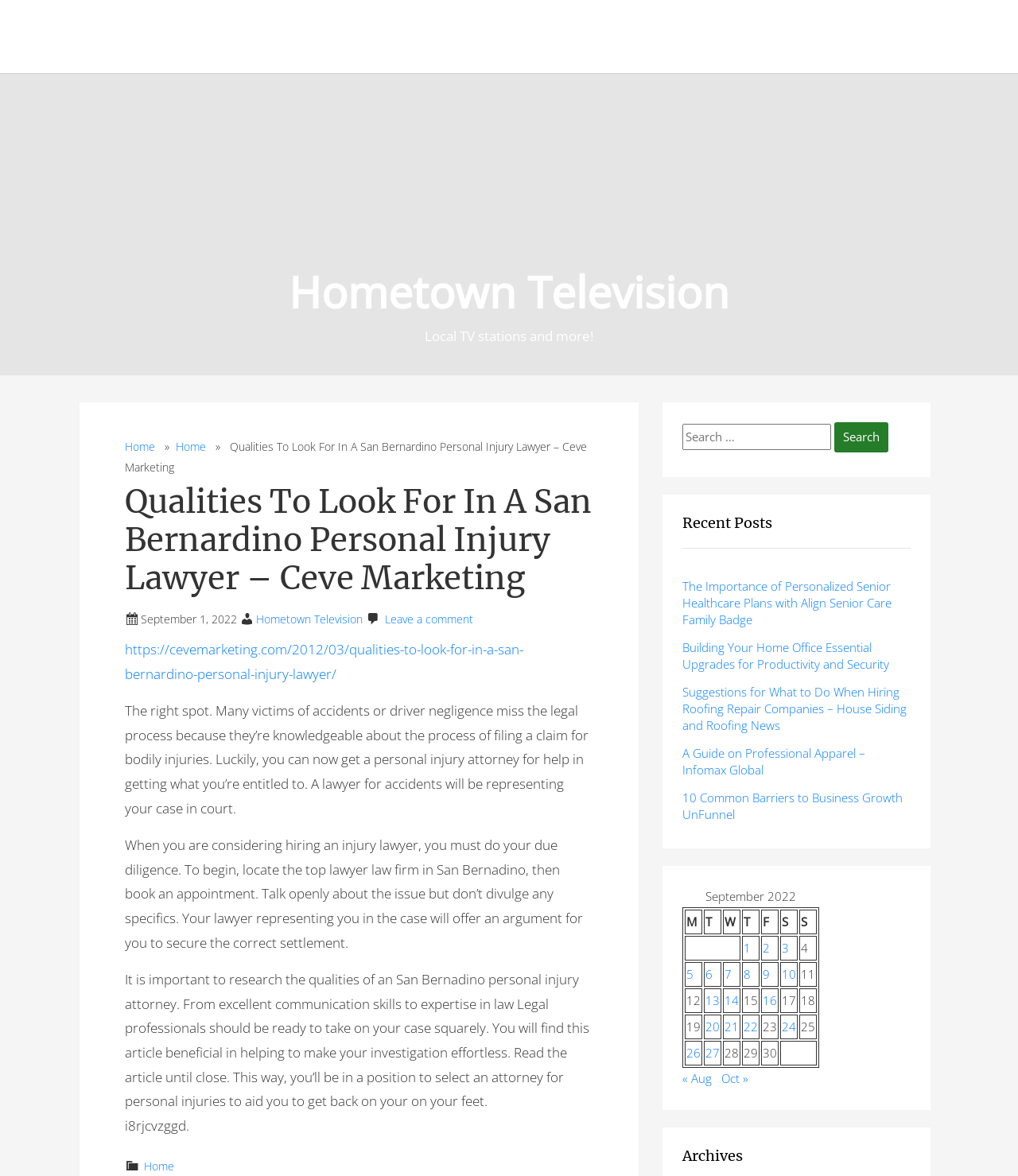Can you find the bounding box coordinates for the element that needs to be clicked to execute this instruction: "Go to Home page"? The coordinates should be given as four float numbers between 0 and 1, i.e., [left, top, right, bottom].

[0.123, 0.373, 0.153, 0.386]